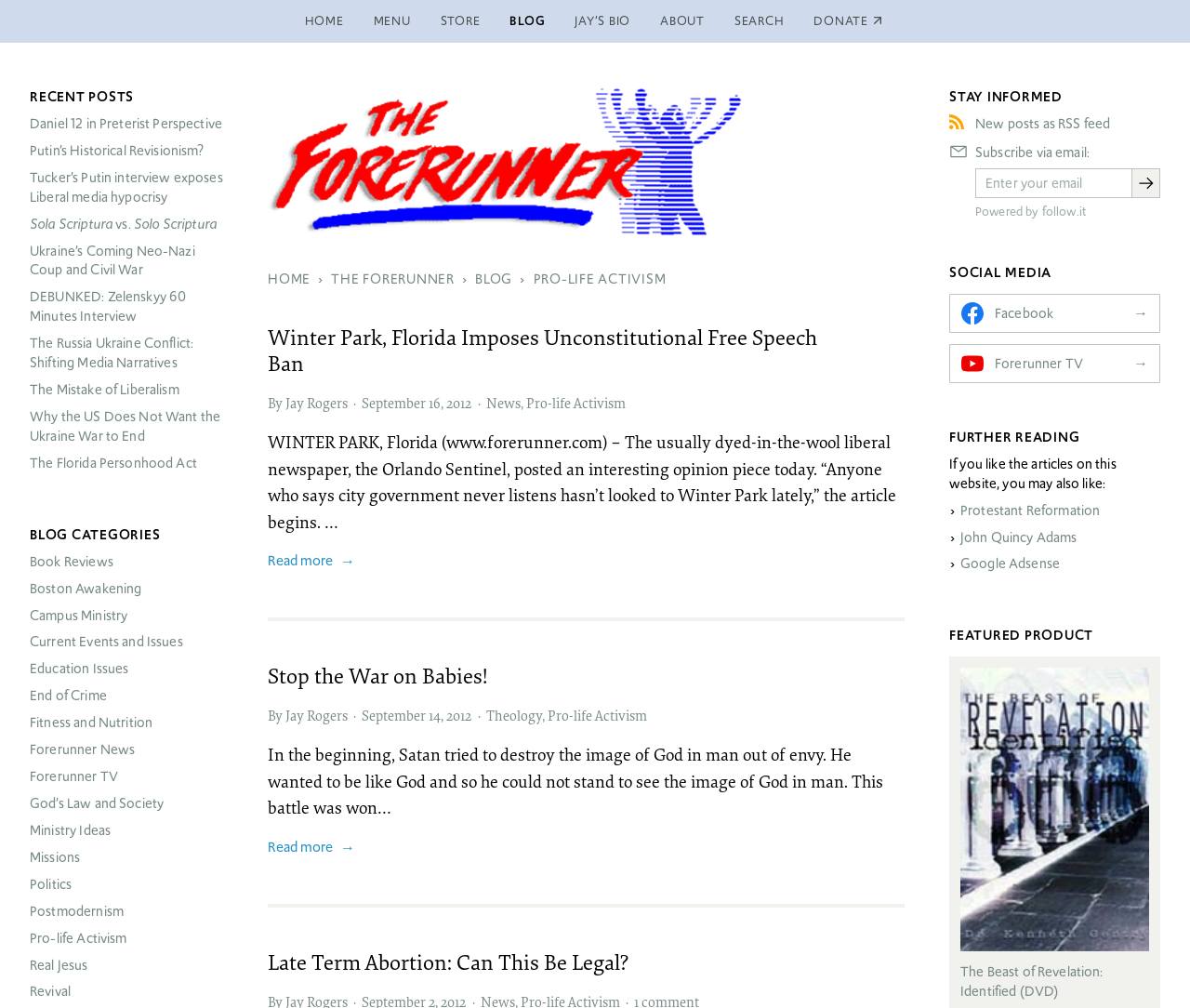Given the element description: "Fitness and Nutrition", predict the bounding box coordinates of the UI element it refers to, using four float numbers between 0 and 1, i.e., [left, top, right, bottom].

[0.025, 0.707, 0.128, 0.726]